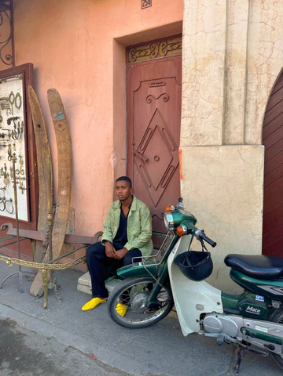Identify and describe all the elements present in the image.

In a vibrant street scene, a young man sits casually on a decorative bench, dressed in a striking black outfit complemented by a floral green jacket. His bright yellow shoes add a pop of color, enhancing the overall style. Behind him, an intricately designed door serves as a backdrop, flanked by vintage items that convey a sense of cultural richness. To his side, a classic motor scooter adds a modern touch to the traditional environment. The setting reflects a blend of contemporary fashion and historical architecture, showcasing the dynamic interplay between old and new in everyday life.